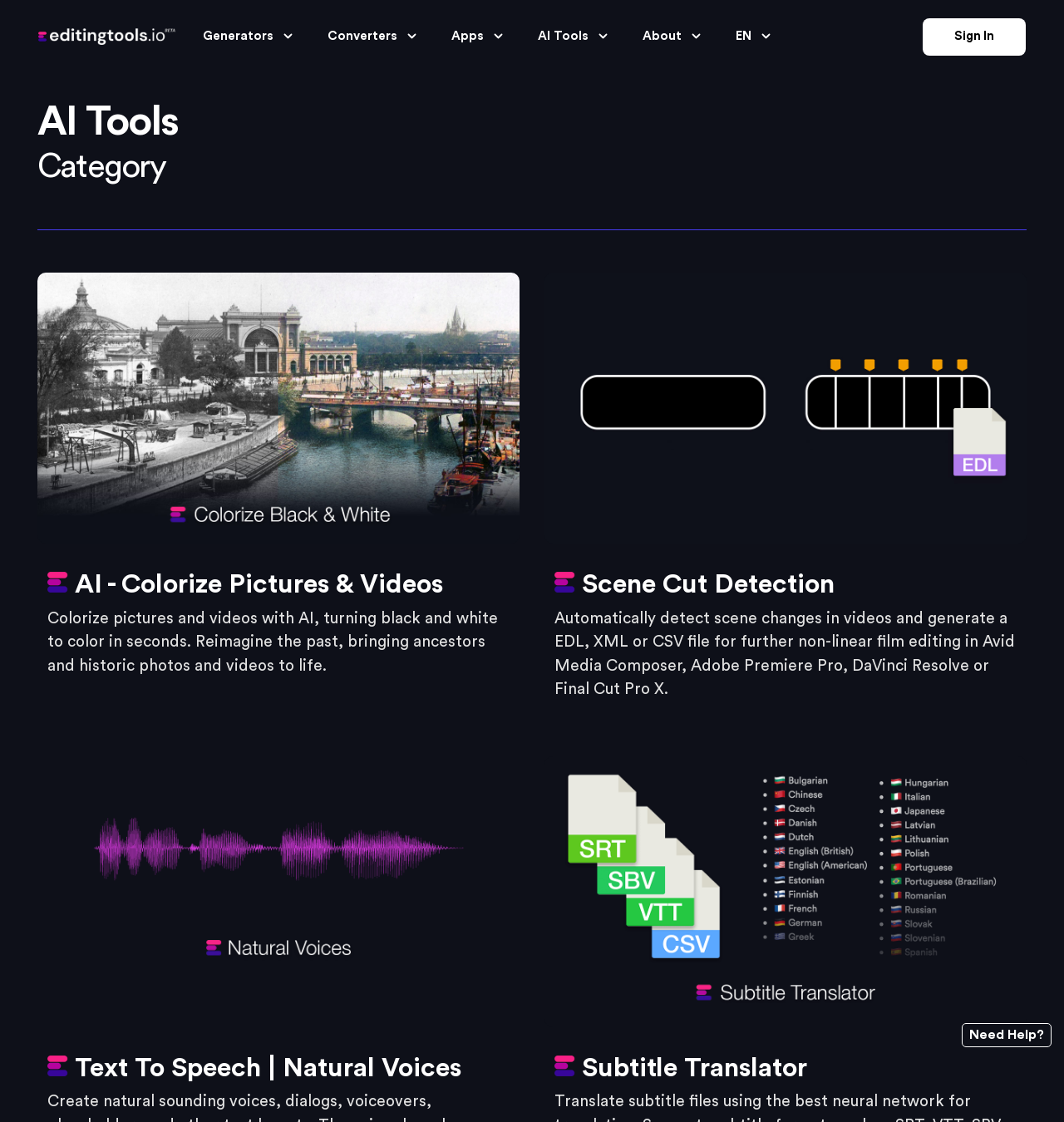Identify the bounding box of the UI component described as: "Remove Letterbox from Image".

[0.201, 0.307, 0.377, 0.319]